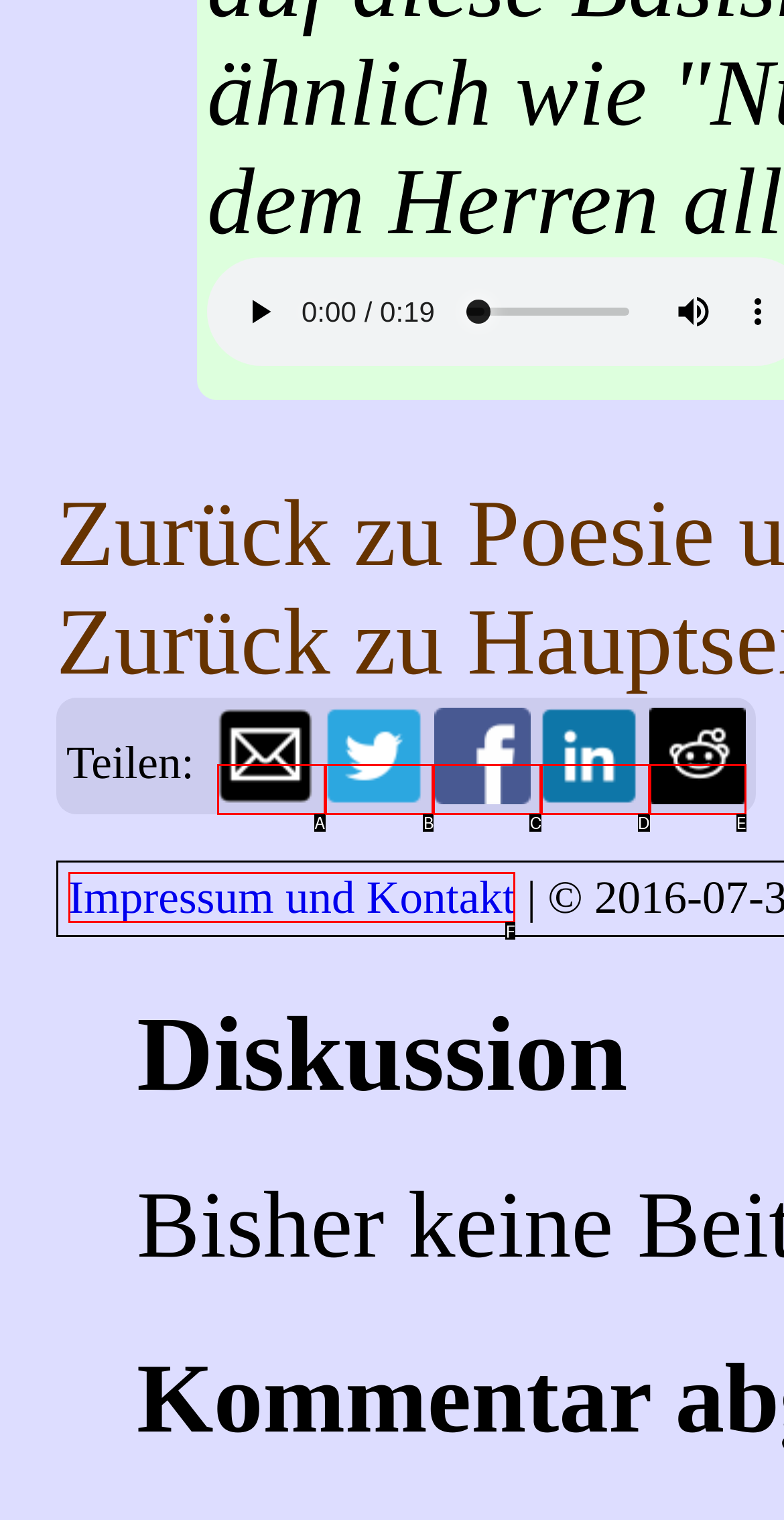Identify the option that corresponds to the description: Impressum und Kontakt. Provide only the letter of the option directly.

F